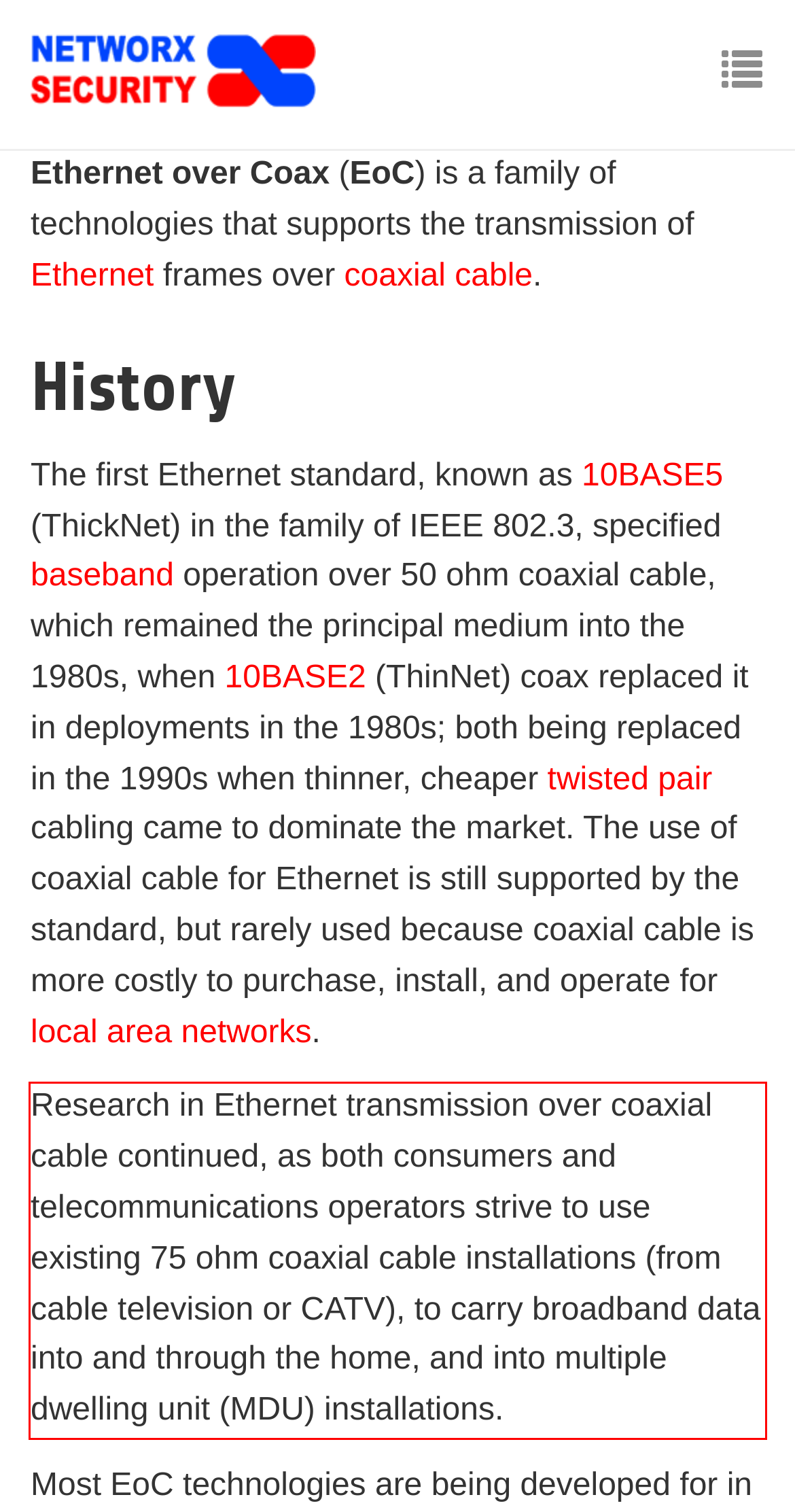You have a screenshot of a webpage with a red bounding box. Identify and extract the text content located inside the red bounding box.

Research in Ethernet transmission over coaxial cable continued, as both consumers and telecommunications operators strive to use existing 75 ohm coaxial cable installations (from cable television or CATV), to carry broadband data into and through the home, and into multiple dwelling unit (MDU) installations.